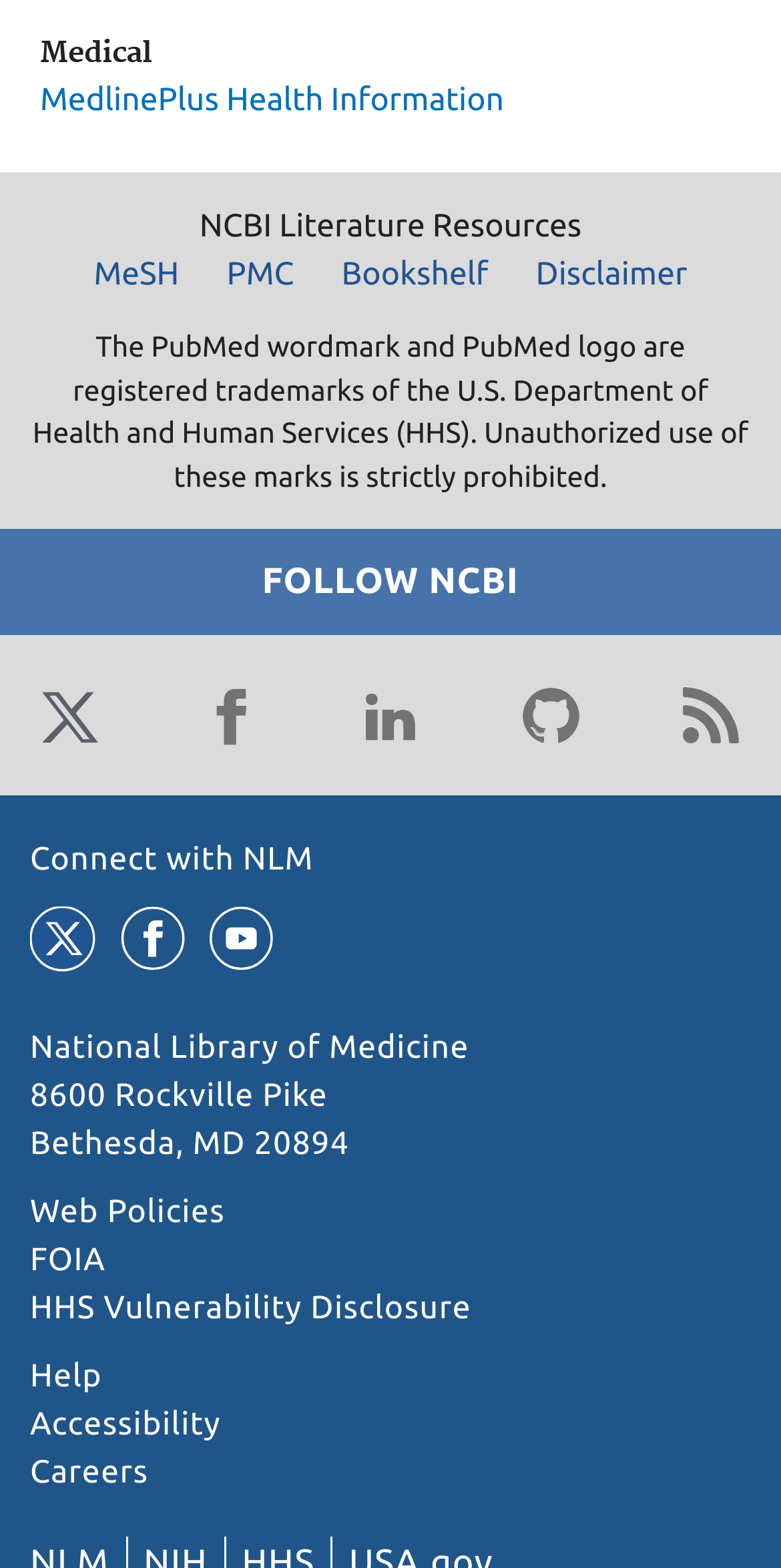Please locate the clickable area by providing the bounding box coordinates to follow this instruction: "Connect with NLM".

[0.038, 0.537, 0.402, 0.56]